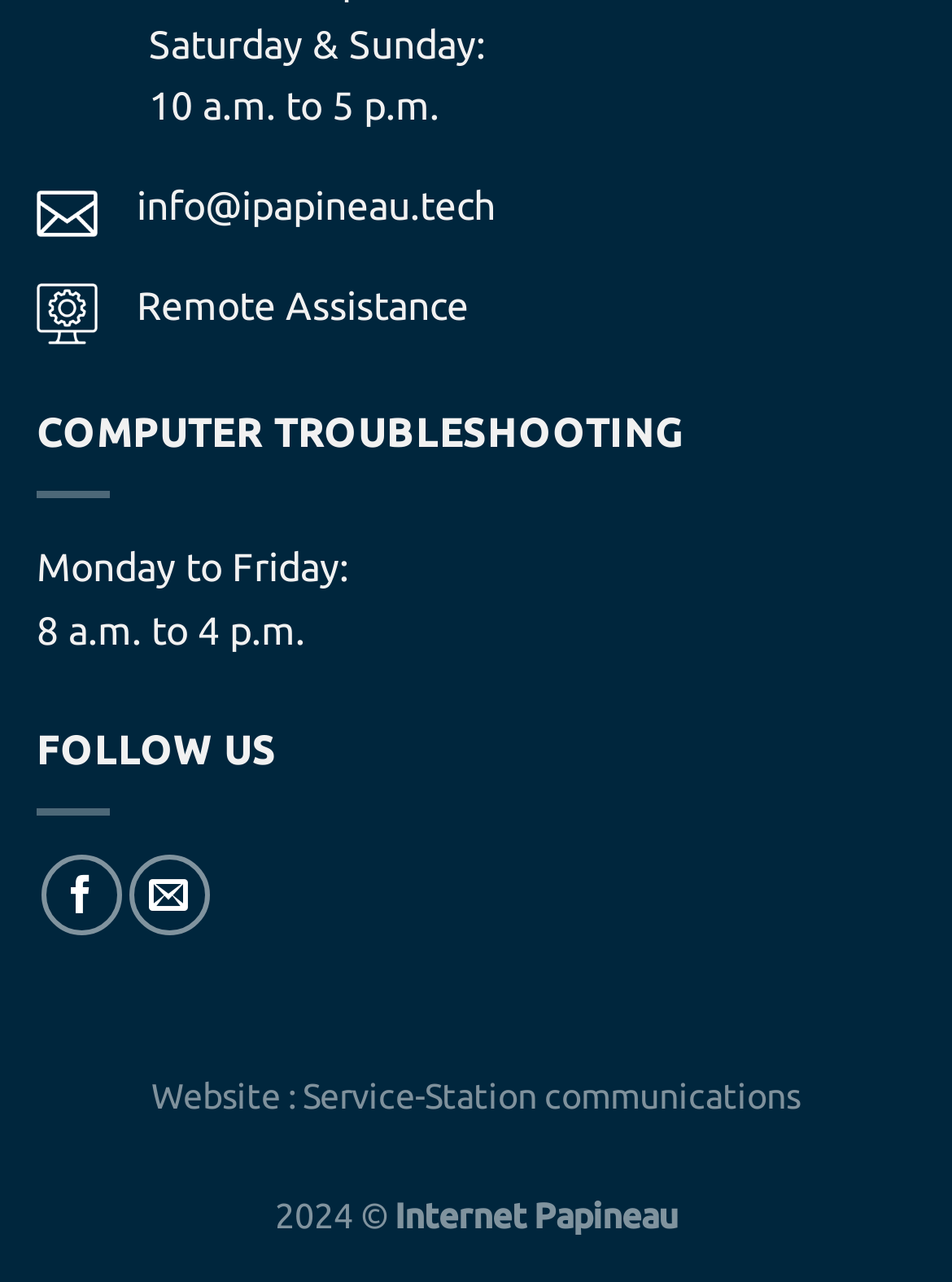What is the year of copyright?
Please give a detailed answer to the question using the information shown in the image.

I found the text '2024 ©' at the bottom of the page, which suggests that it's the year of copyright.